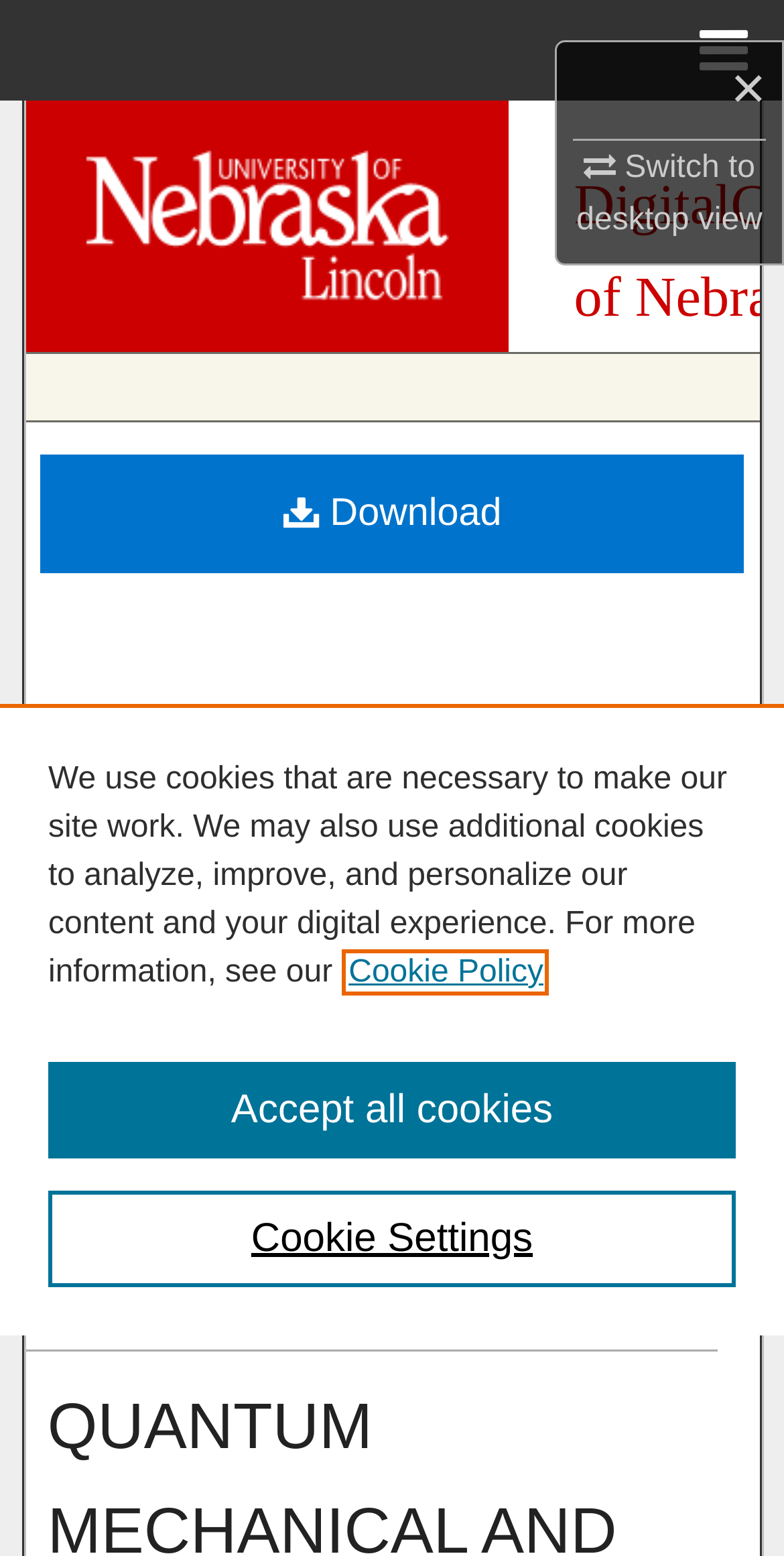What is the author's name?
Please provide a single word or phrase as the answer based on the screenshot.

Dejun Si